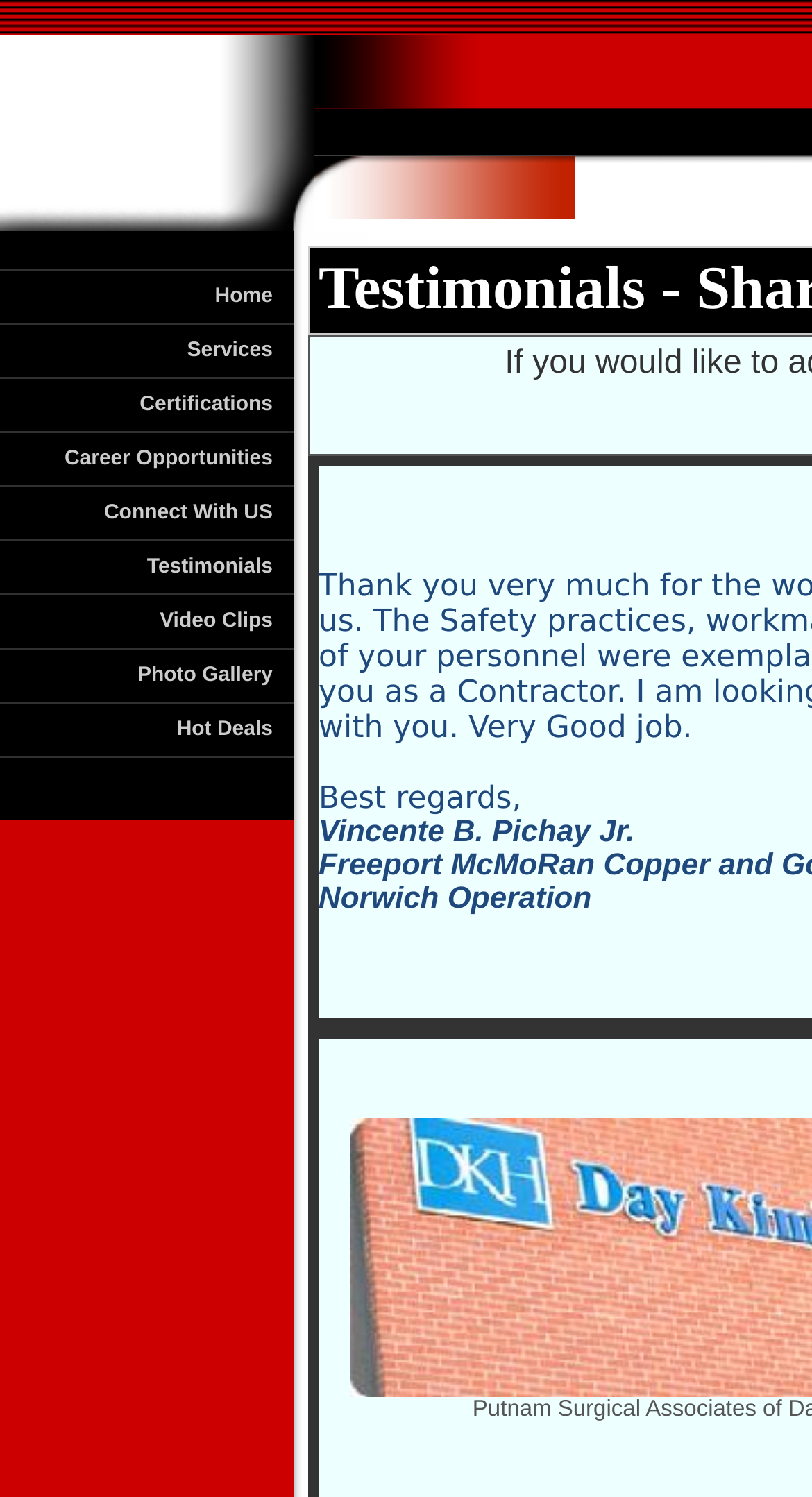What is the purpose of the website?
Craft a detailed and extensive response to the question.

Based on the webpage structure and content, it appears that the website is related to Venture Communications & Security, which suggests that the website is used to provide information and services related to communications and security.